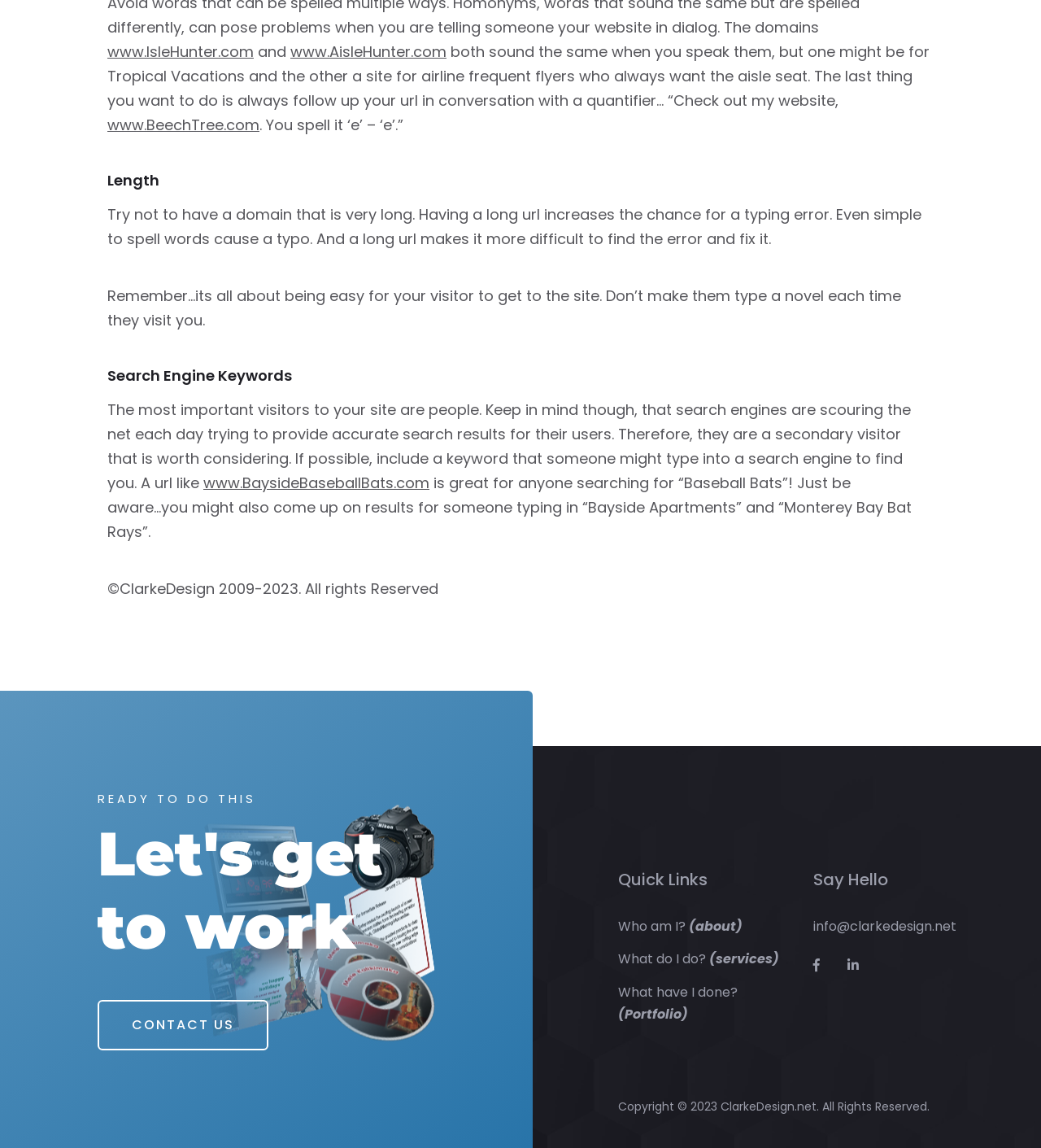Answer briefly with one word or phrase:
What is the 'Quick Links' section for?

Easy navigation